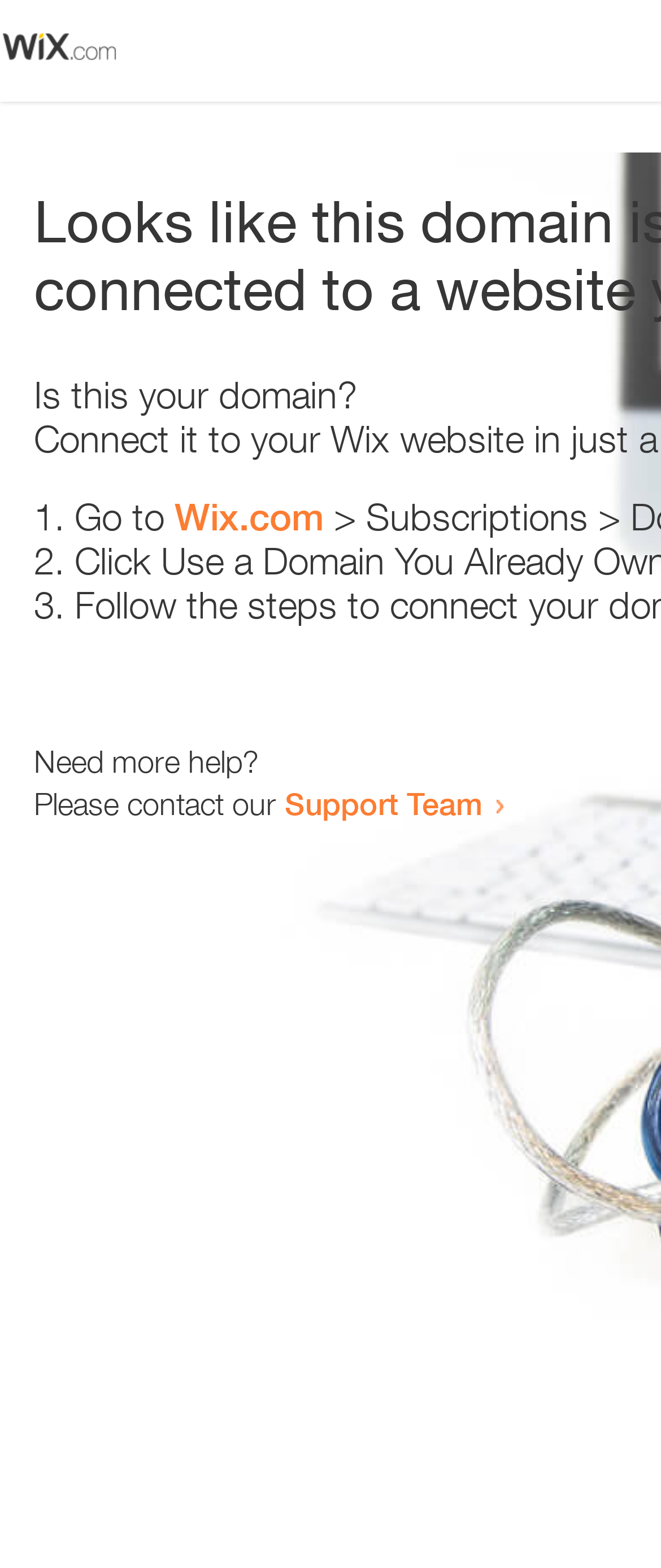Provide a brief response to the question below using one word or phrase:
What is the domain being referred to?

Wix.com